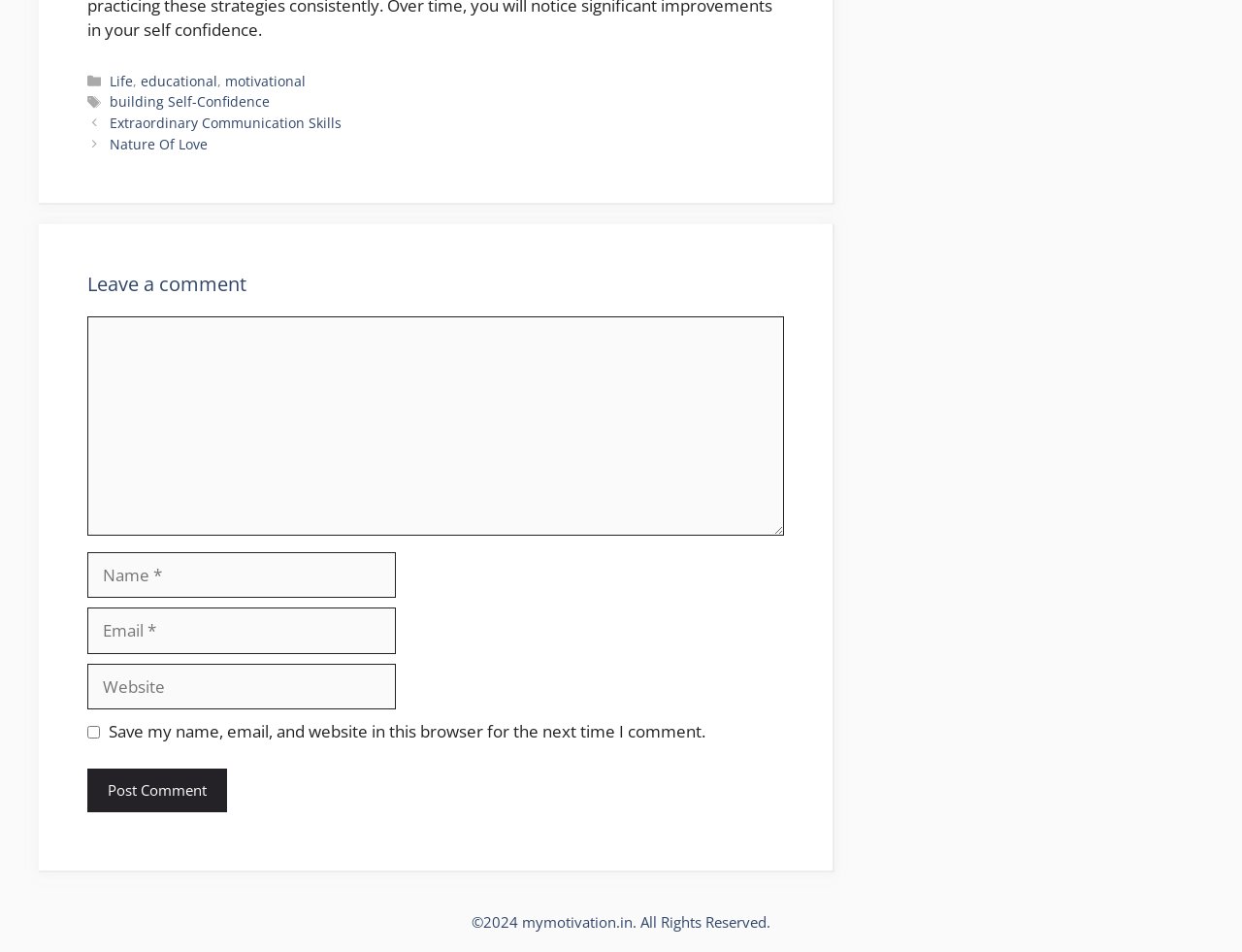What is the category of the post 'Extraordinary Communication Skills'?
Please provide a single word or phrase as your answer based on the image.

Life